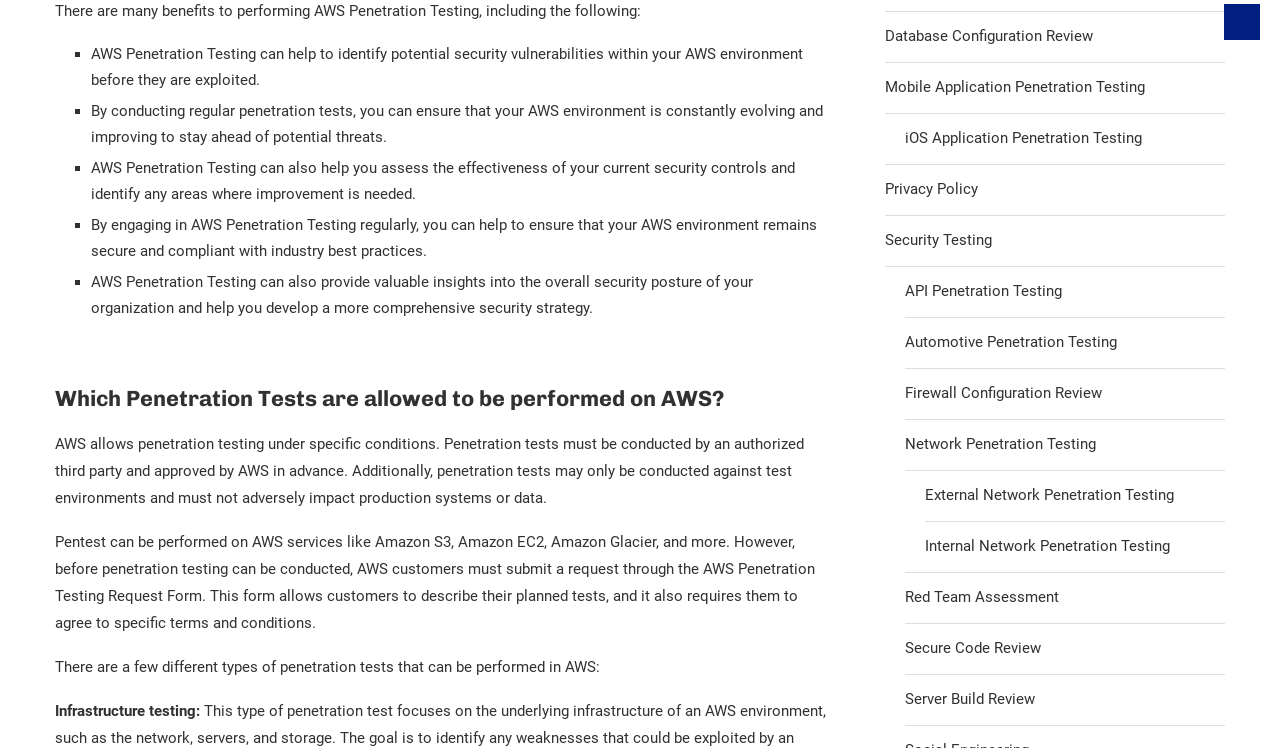What is required before conducting penetration testing on AWS?
Refer to the image and give a detailed answer to the question.

As stated on the webpage, AWS customers must submit a request through the AWS Penetration Testing Request Form and agree to specific terms and conditions before conducting penetration testing on AWS.